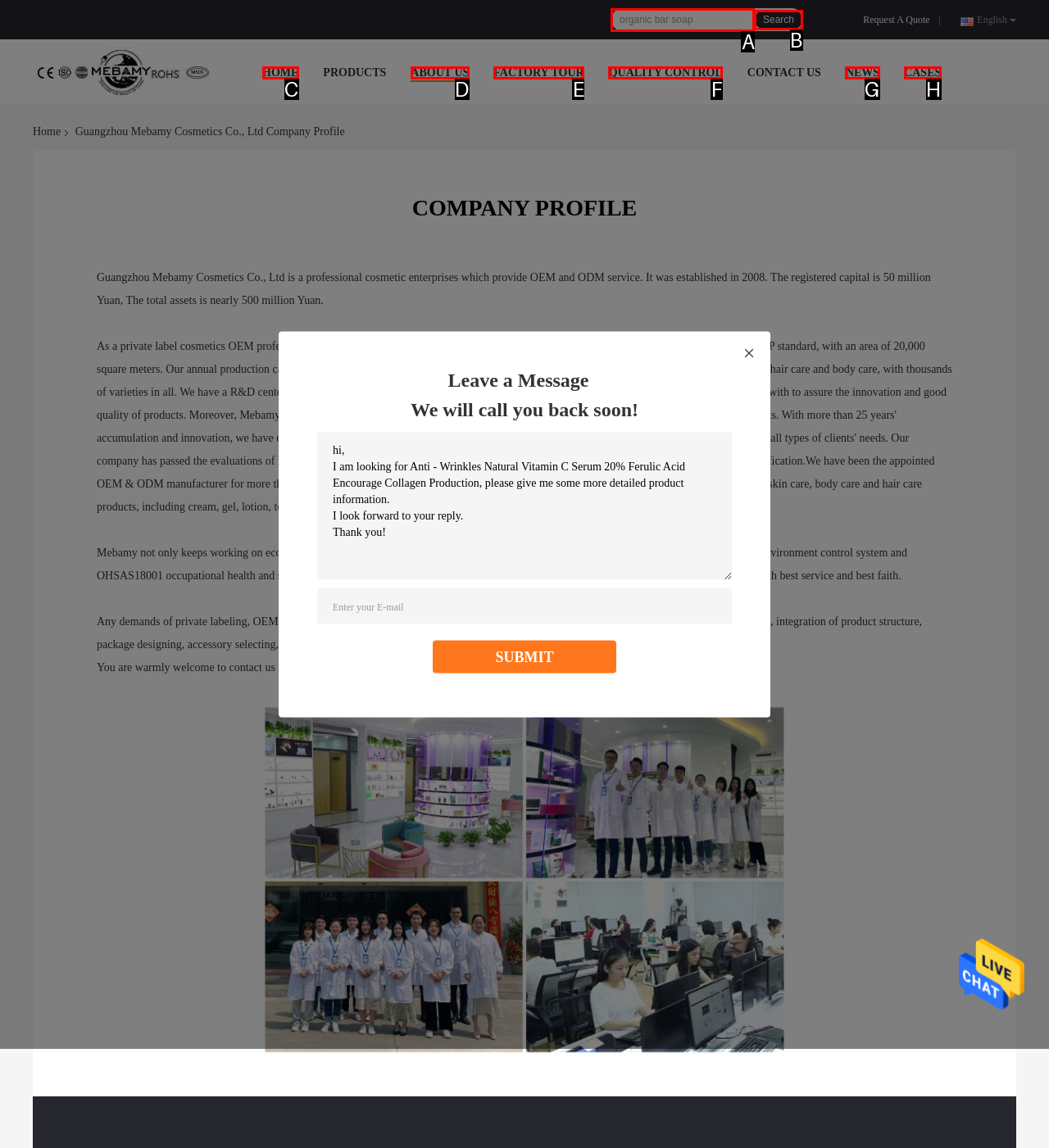From the available choices, determine which HTML element fits this description: Cases Respond with the correct letter.

H